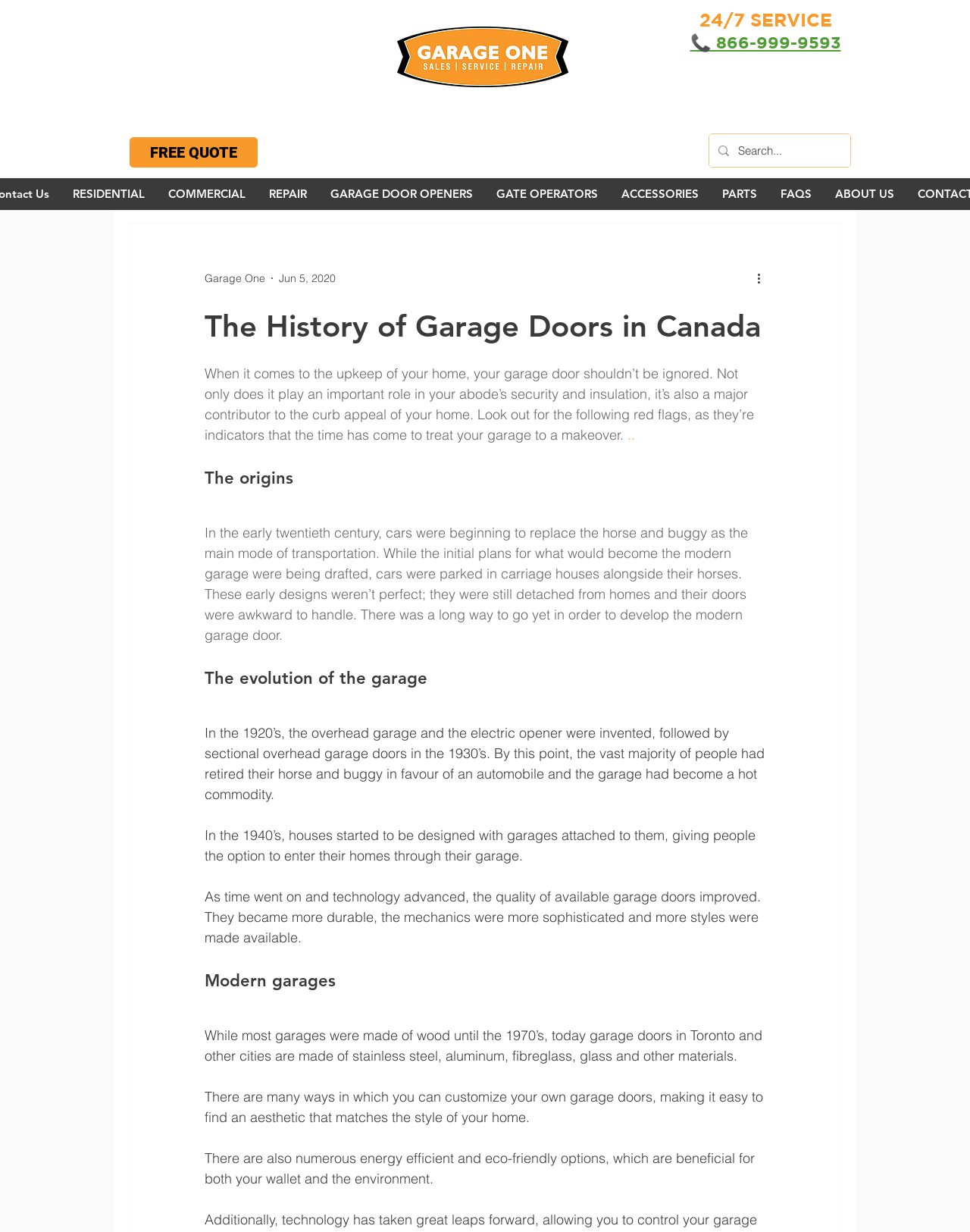What is the phone number for 24/7 service?
Answer the question with a single word or phrase by looking at the picture.

866-999-9593